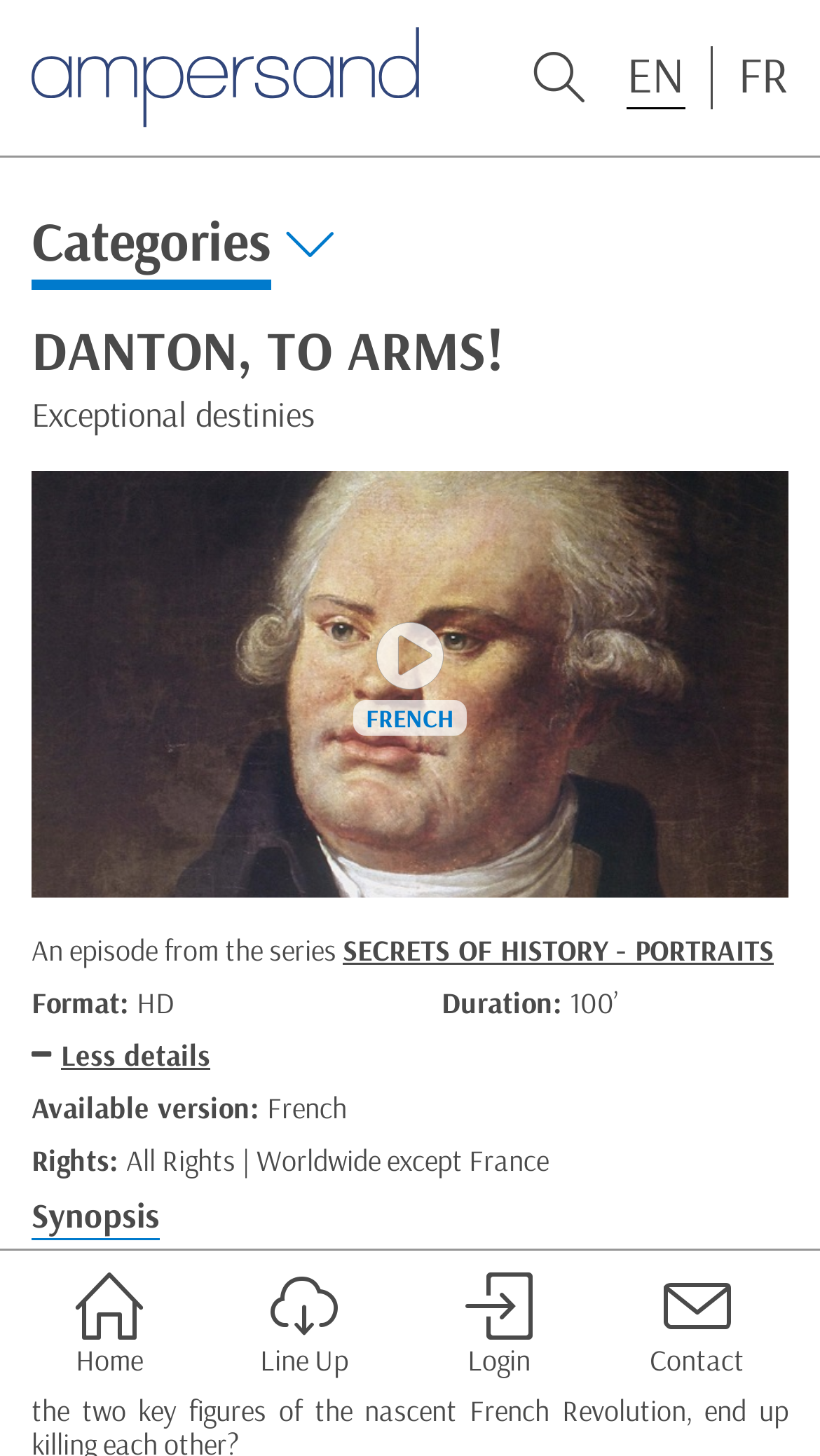What is the name of the patriot described in the synopsis?
Give a one-word or short-phrase answer derived from the screenshot.

Georges Danton